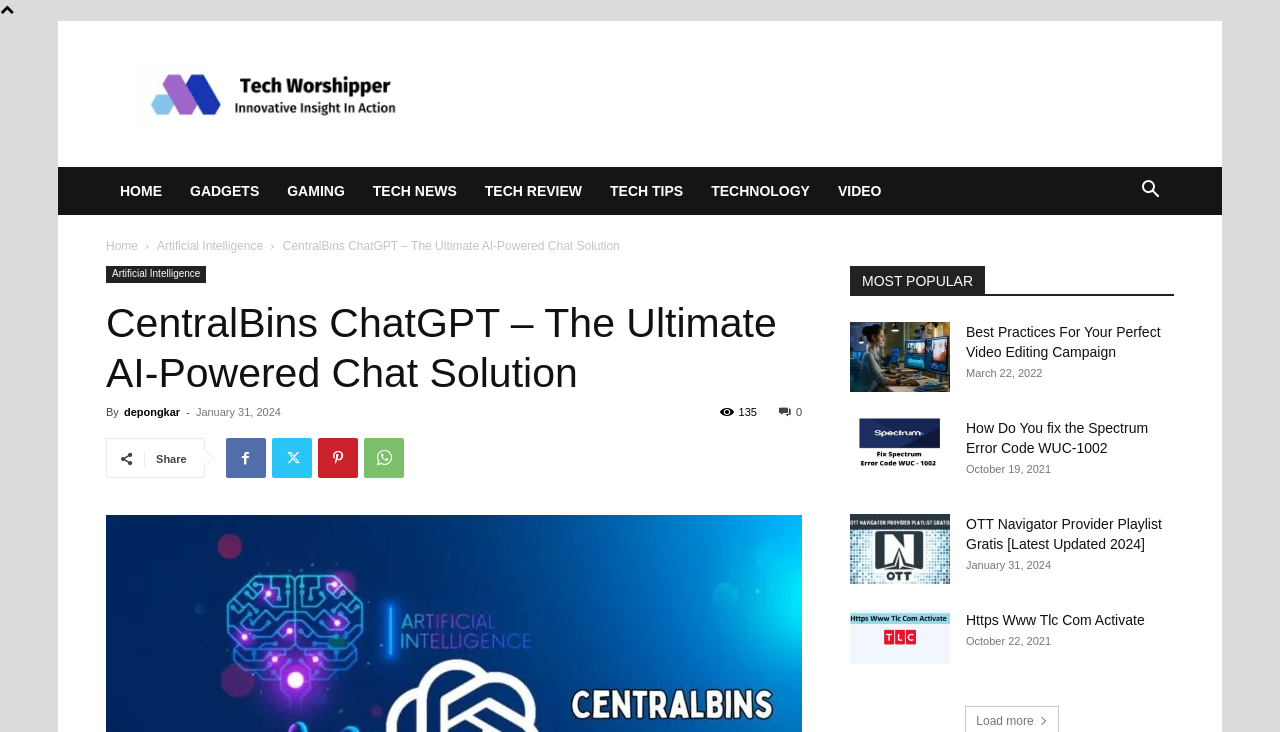Please identify the coordinates of the bounding box that should be clicked to fulfill this instruction: "Read the article about Best Practices For Video Editing".

[0.664, 0.44, 0.742, 0.536]